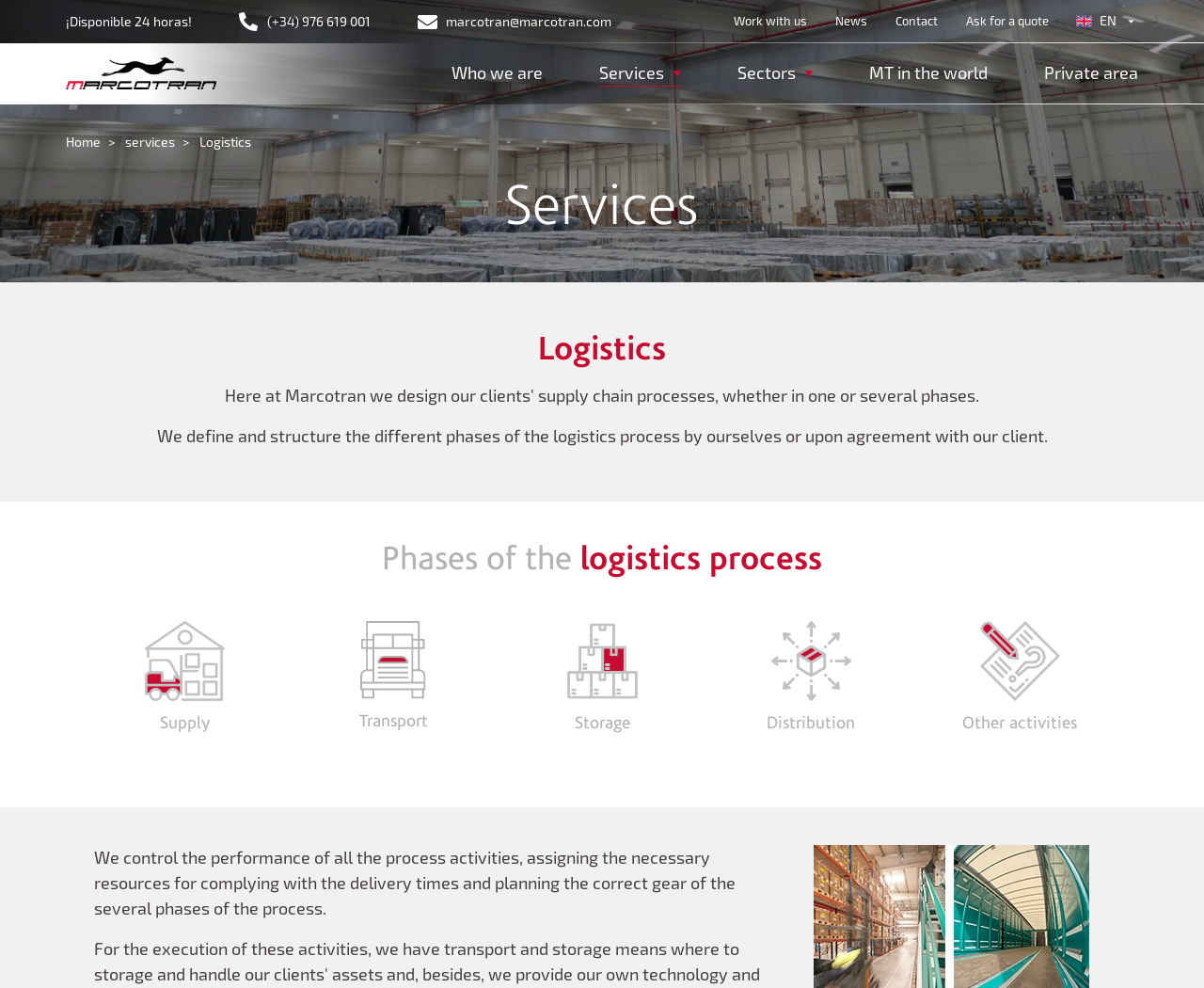Please determine the bounding box coordinates of the element's region to click in order to carry out the following instruction: "Select the 'EN' language option". The coordinates should be four float numbers between 0 and 1, i.e., [left, top, right, bottom].

[0.894, 0.012, 0.927, 0.028]